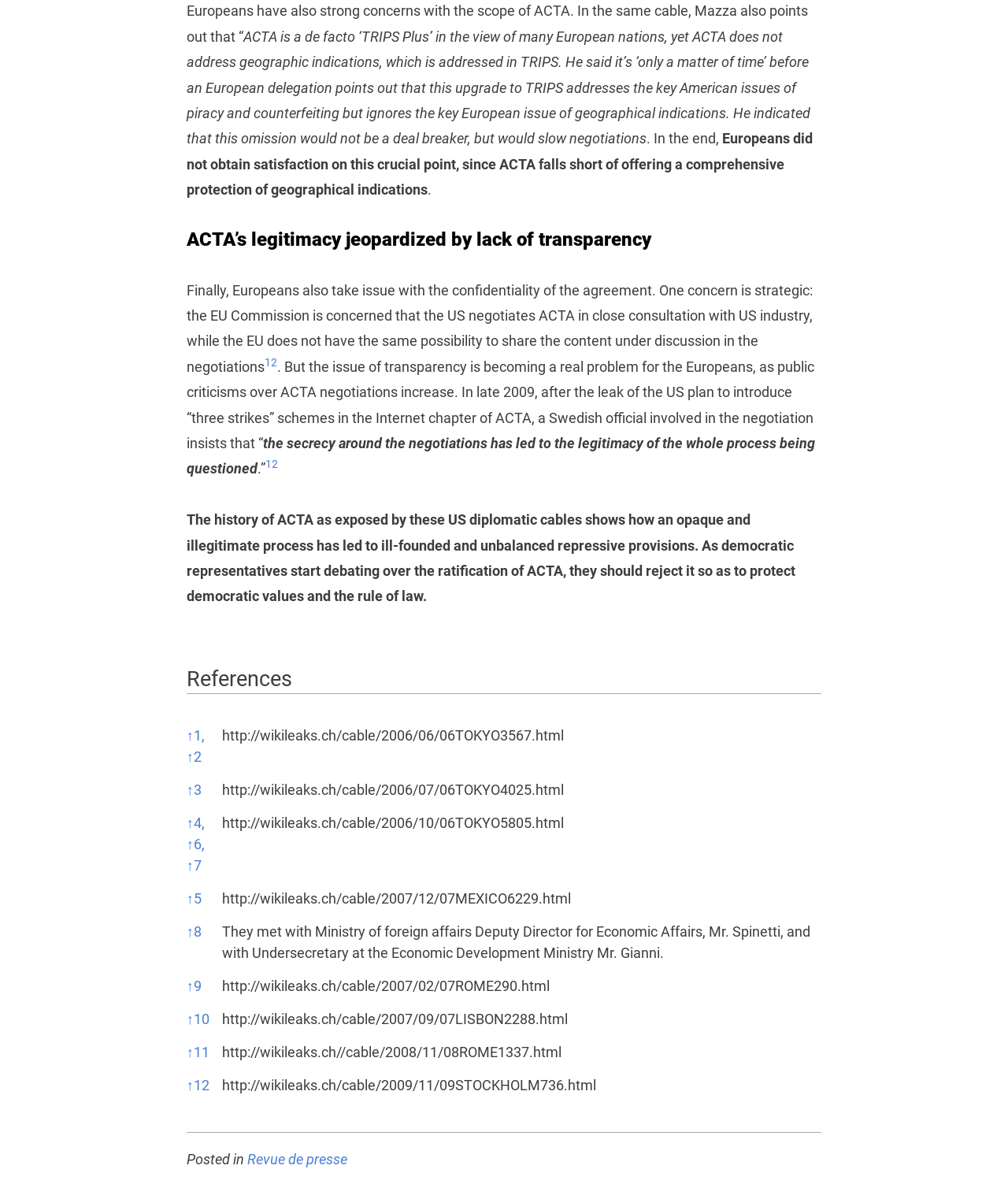Please identify the bounding box coordinates of the element's region that needs to be clicked to fulfill the following instruction: "Click the 'Revue de presse' link". The bounding box coordinates should consist of four float numbers between 0 and 1, i.e., [left, top, right, bottom].

[0.245, 0.972, 0.344, 0.986]